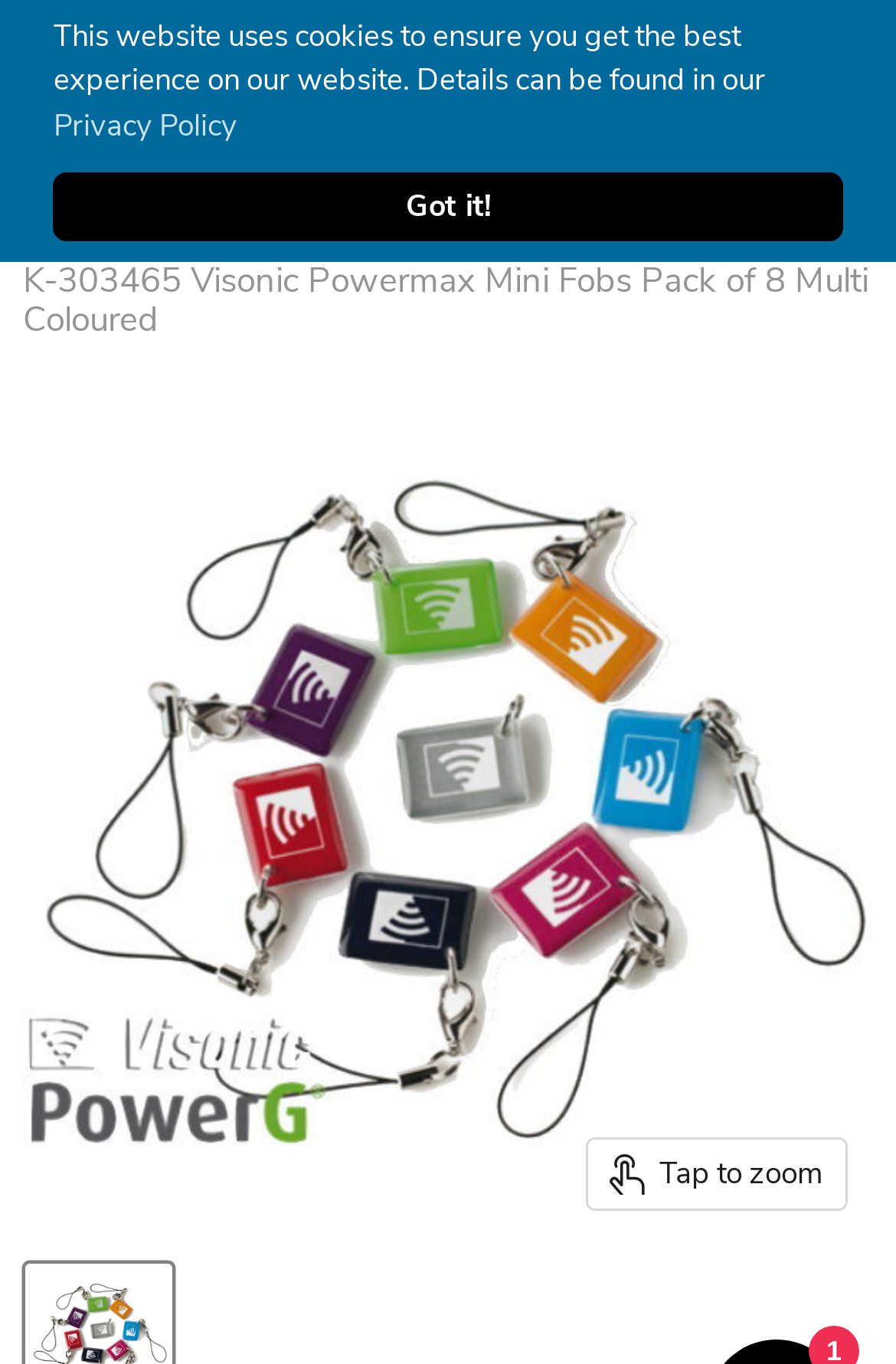What is the product shown on this webpage?
Using the visual information, answer the question in a single word or phrase.

Visonic Powermax Mini Fobs